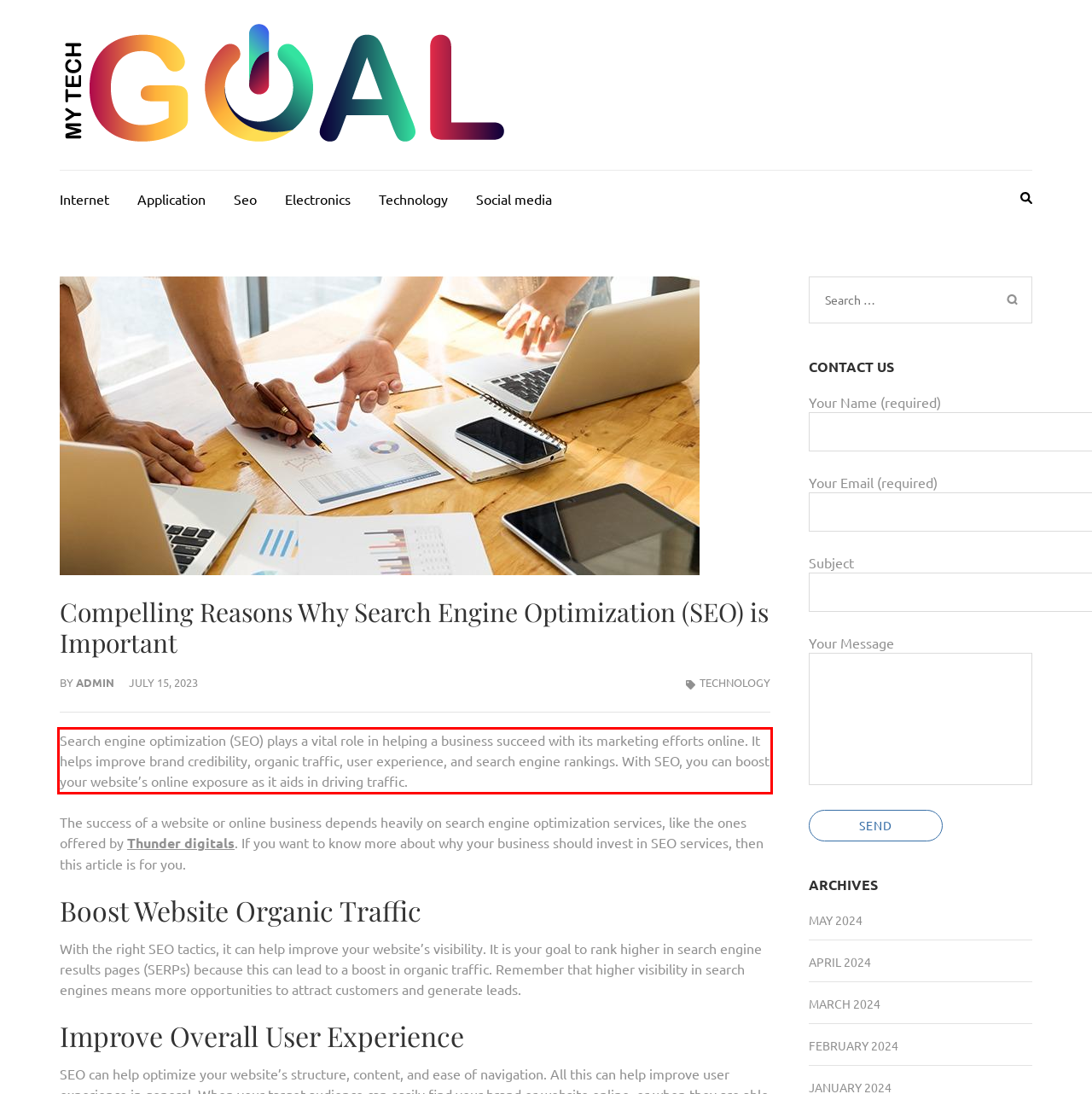Given a webpage screenshot, locate the red bounding box and extract the text content found inside it.

Search engine optimization (SEO) plays a vital role in helping a business succeed with its marketing efforts online. It helps improve brand credibility, organic traffic, user experience, and search engine rankings. With SEO, you can boost your website’s online exposure as it aids in driving traffic.